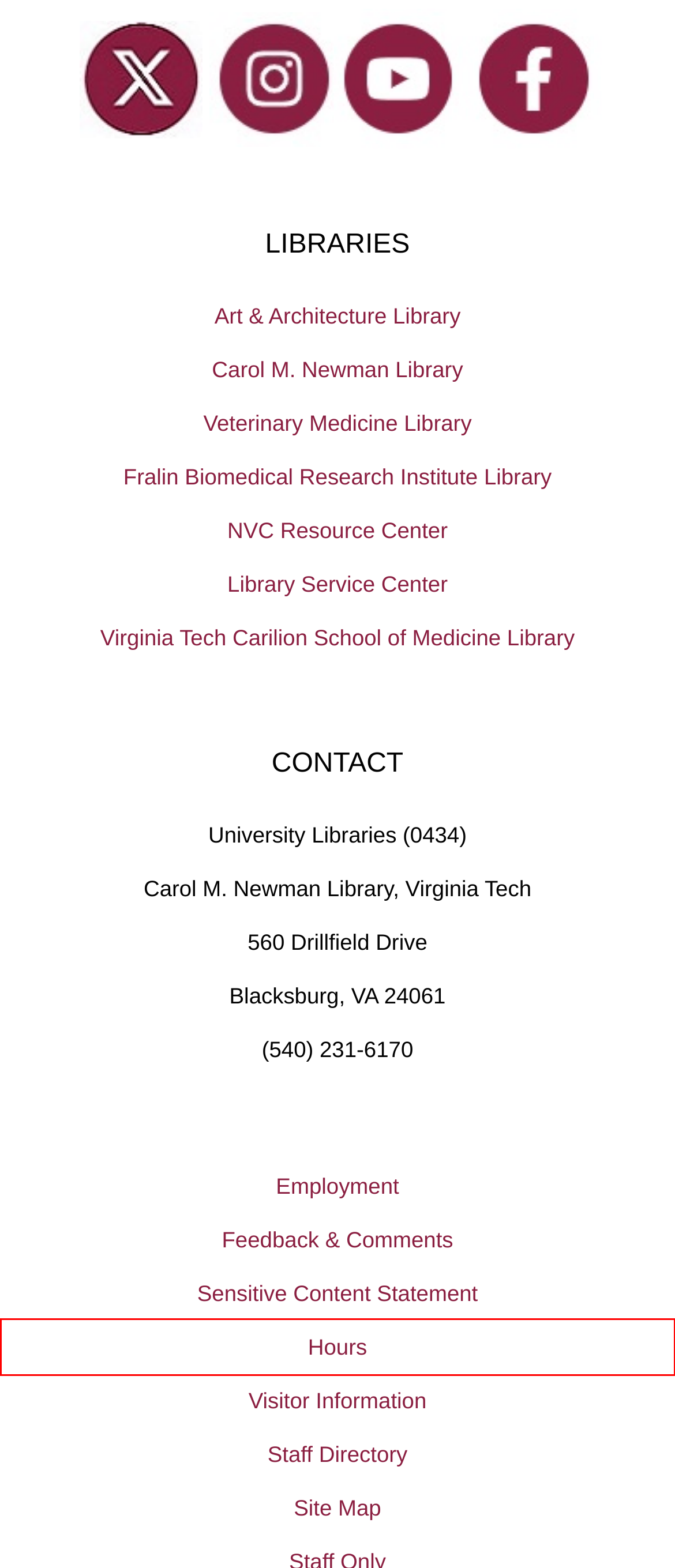You are looking at a screenshot of a webpage with a red bounding box around an element. Determine the best matching webpage description for the new webpage resulting from clicking the element in the red bounding box. Here are the descriptions:
A. Digital Libraries & Repositories  | University Libraries | Virginia Tech
B. Art & Architecture Library  | University Libraries | Virginia Tech
C. Library Service Center  | University Libraries | Virginia Tech
D. Carol M. Newman Library  | University Libraries | Virginia Tech
E. Hours  | University Libraries | Virginia Tech
F. Employment  | University Libraries | Virginia Tech
G. Visitor Information  | University Libraries | Virginia Tech
H. Northern Virginia Resource Center   | University Libraries | Virginia Tech

E